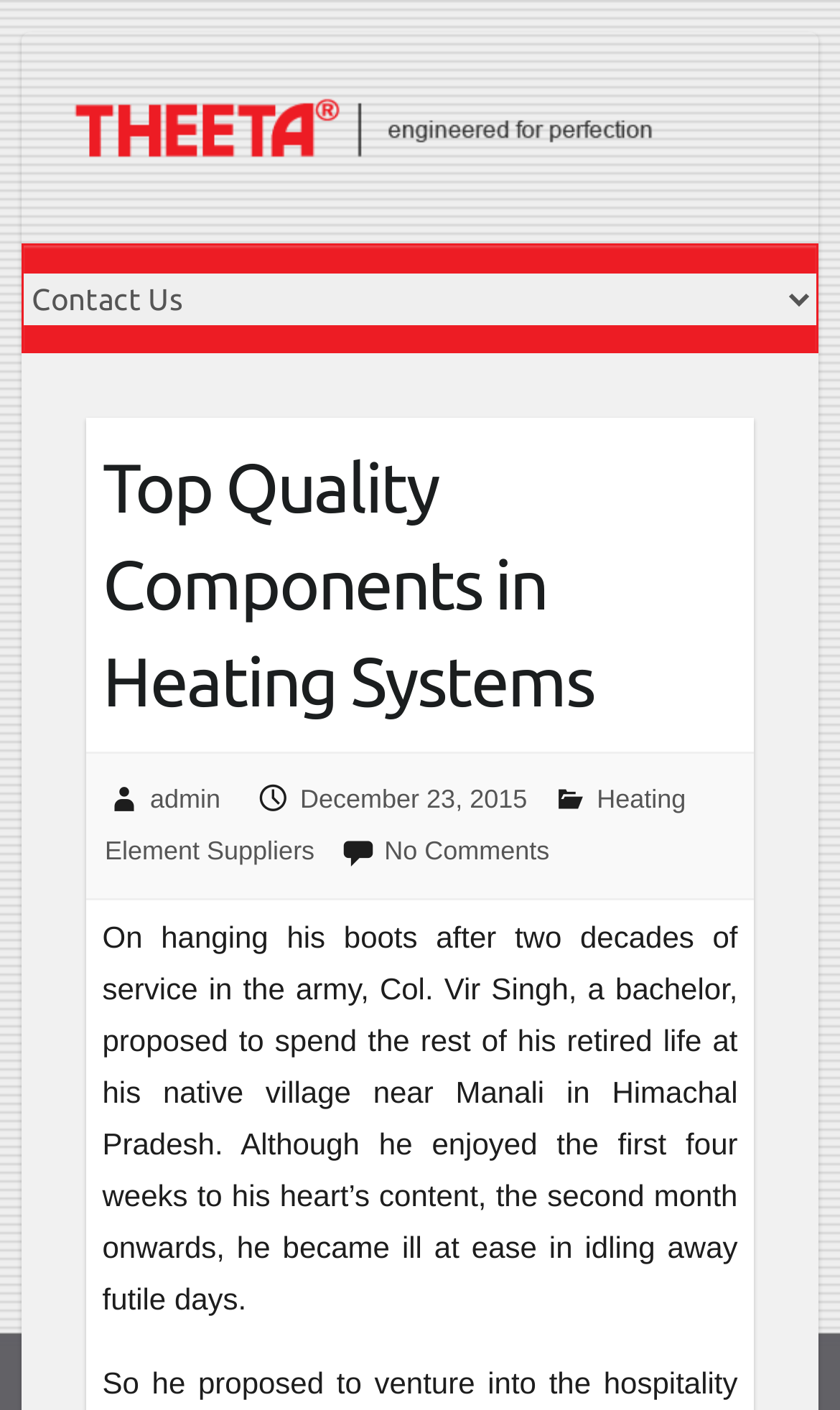What is the profession of Col. Vir Singh?
Please craft a detailed and exhaustive response to the question.

The question asks for the profession of Col. Vir Singh, which can be found in the static text element that describes his background. The text mentions that he spent two decades of service in the army, indicating that his profession is in the army.